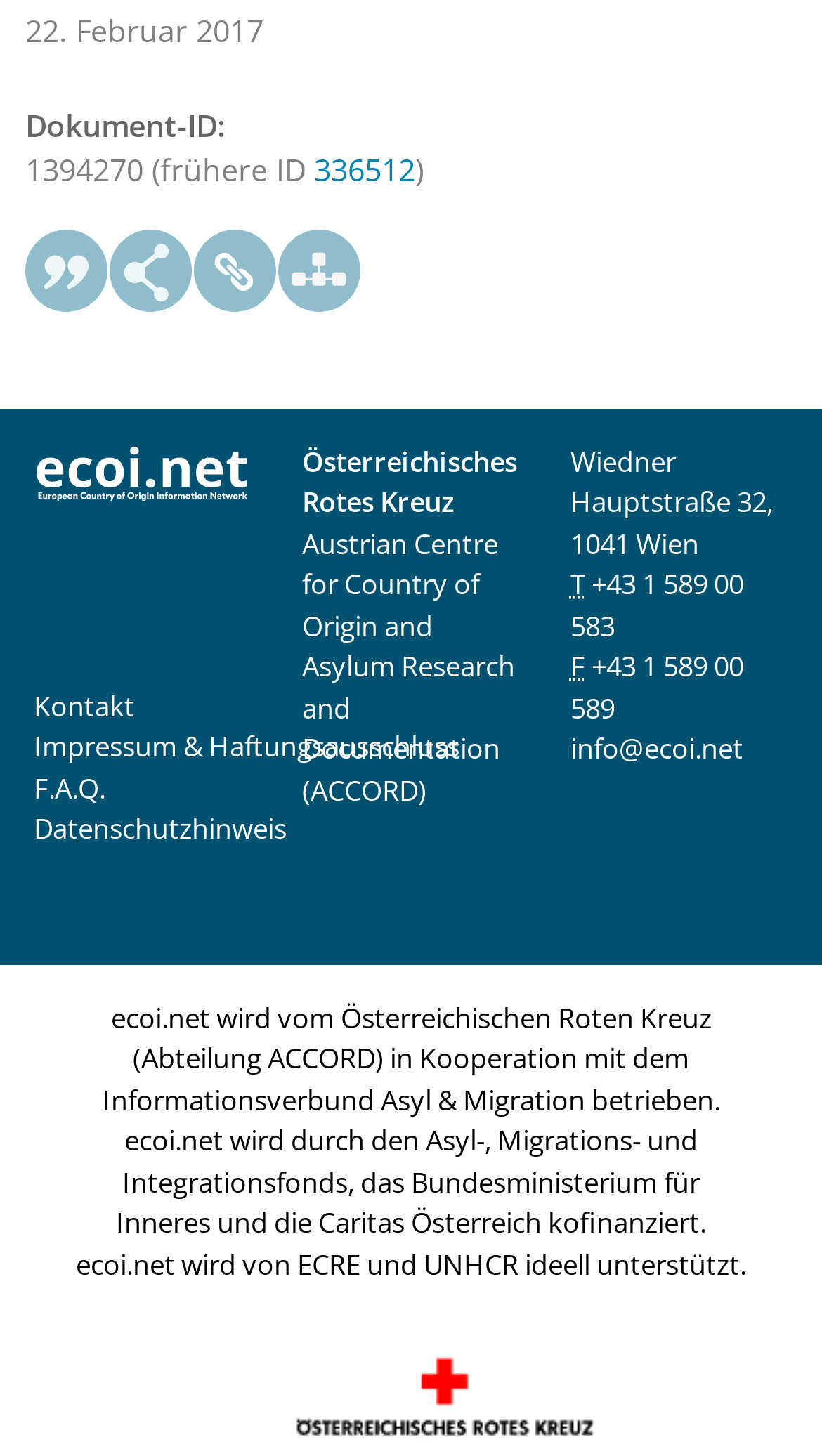Predict the bounding box coordinates of the area that should be clicked to accomplish the following instruction: "Click on 'Zitieren als'". The bounding box coordinates should consist of four float numbers between 0 and 1, i.e., [left, top, right, bottom].

[0.031, 0.158, 0.133, 0.216]